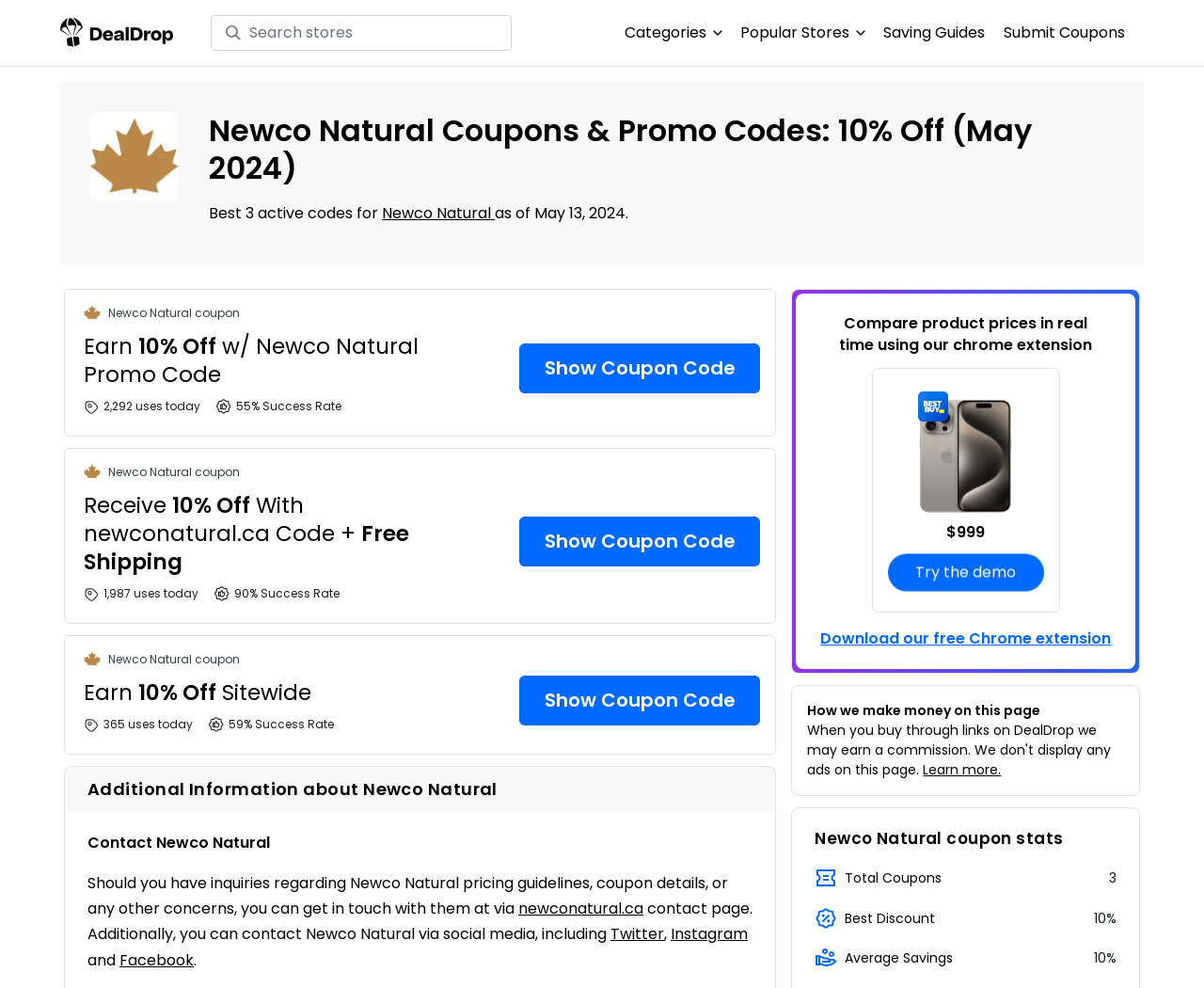Find the bounding box coordinates for the element described here: "placeholder="Search stores"".

[0.175, 0.015, 0.425, 0.051]